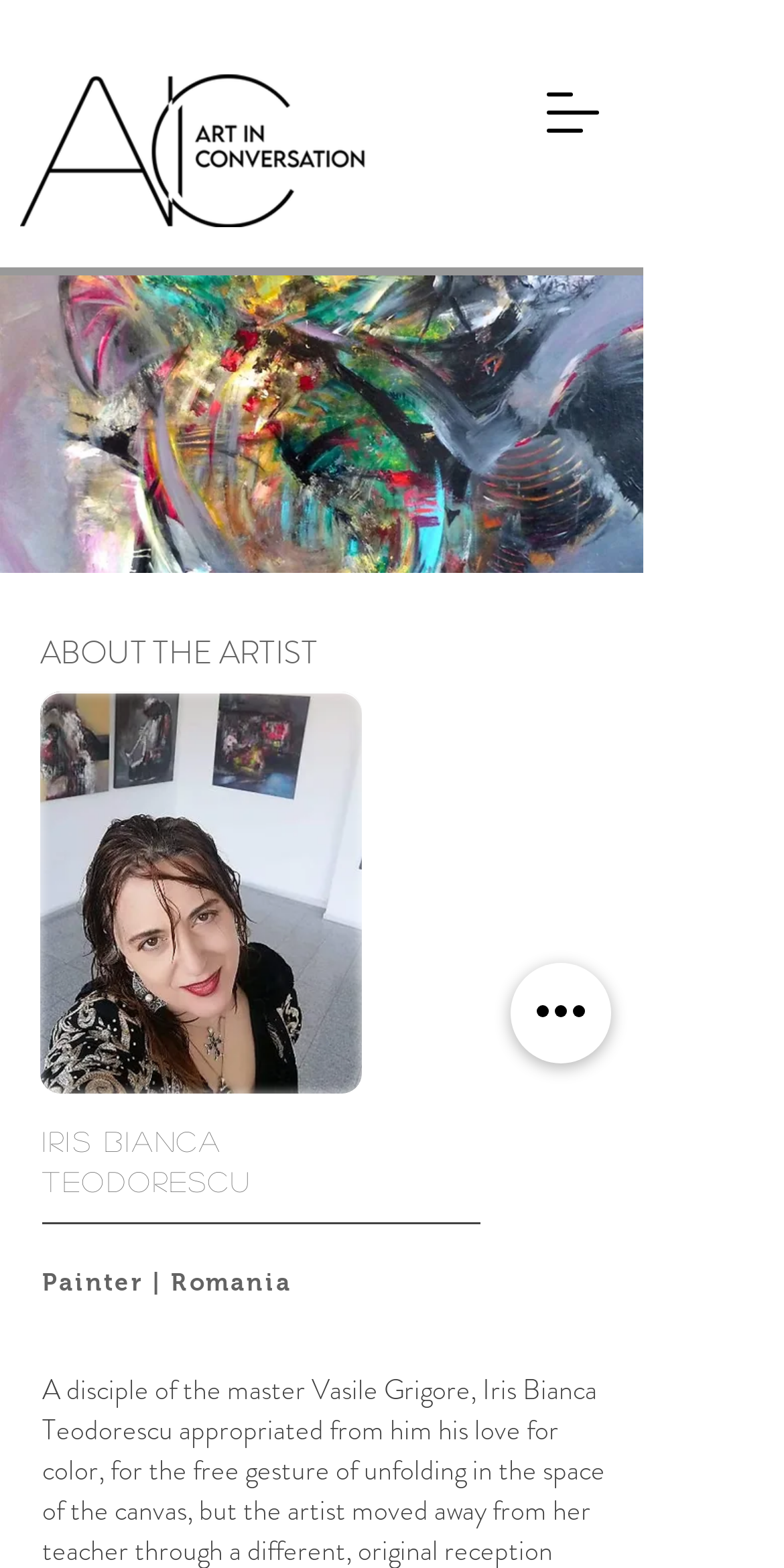Use a single word or phrase to answer the question:
What is the location of the navigation menu button?

Top right